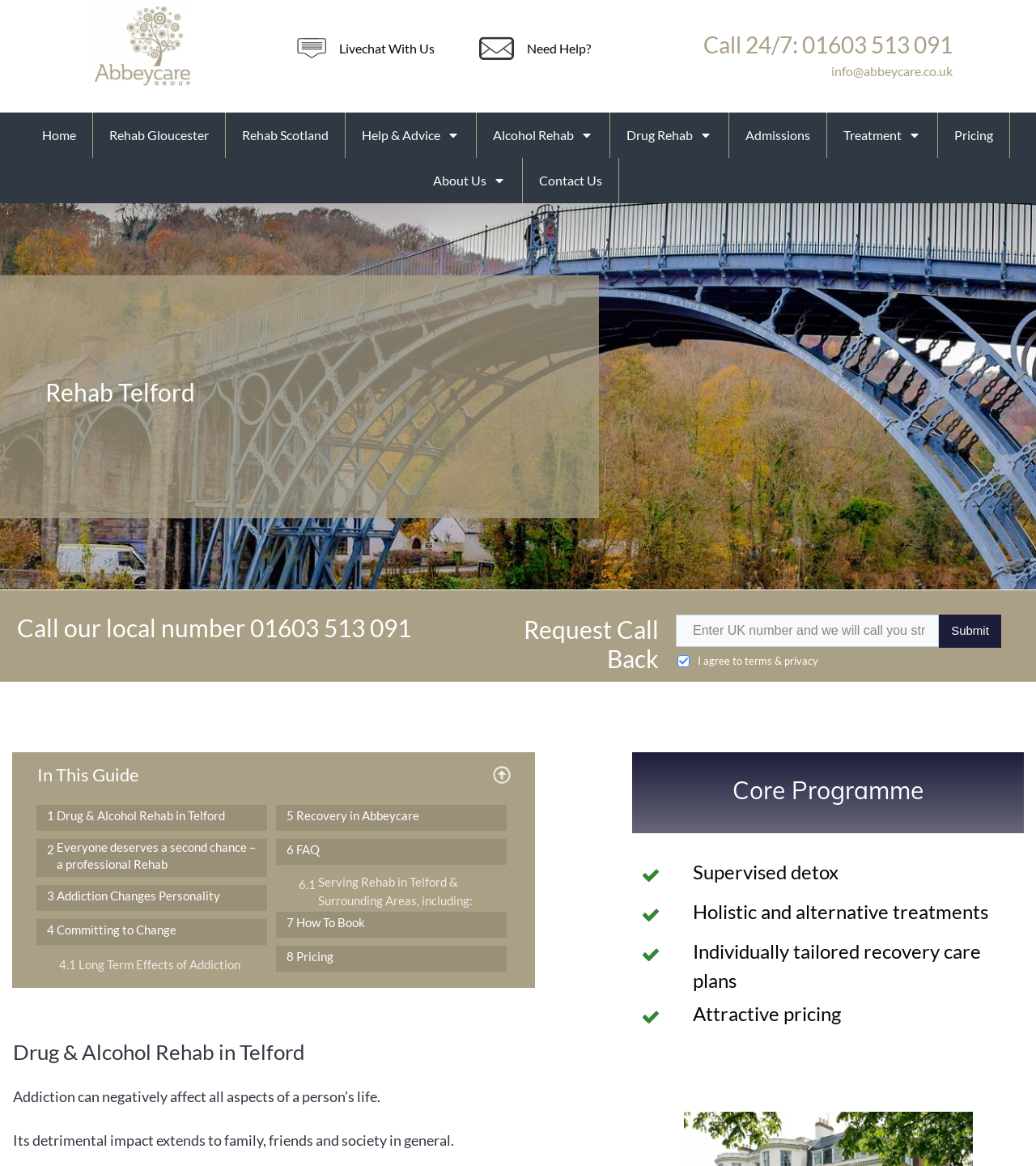Determine the bounding box coordinates of the region to click in order to accomplish the following instruction: "Click the Abbeycare Logo". Provide the coordinates as four float numbers between 0 and 1, specifically [left, top, right, bottom].

[0.091, 0.0, 0.184, 0.074]